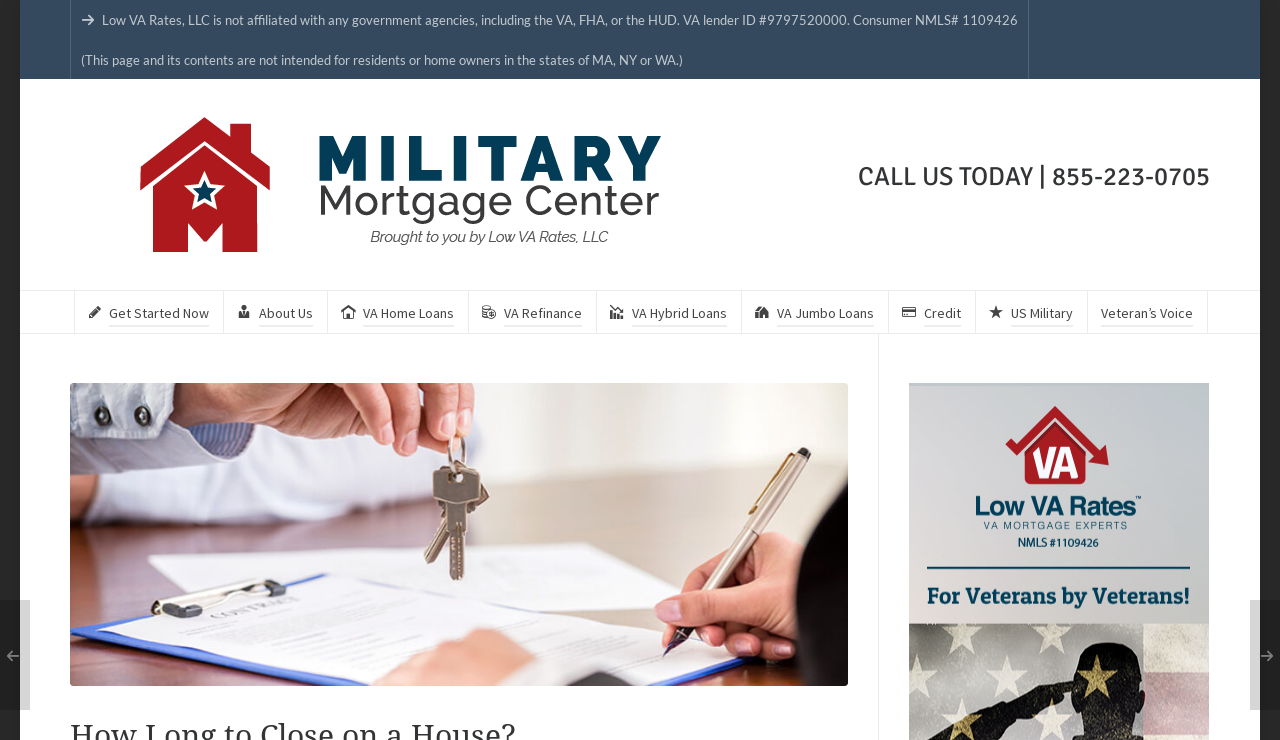What is the purpose of the 'Get Started Now' button?
Please provide a comprehensive answer based on the contents of the image.

I found the purpose of the 'Get Started Now' button by looking at its location and context on the webpage. The button is placed in a prominent location and is surrounded by other links related to VA loans, suggesting that it's a call-to-action to start the process of applying for a loan or getting more information.